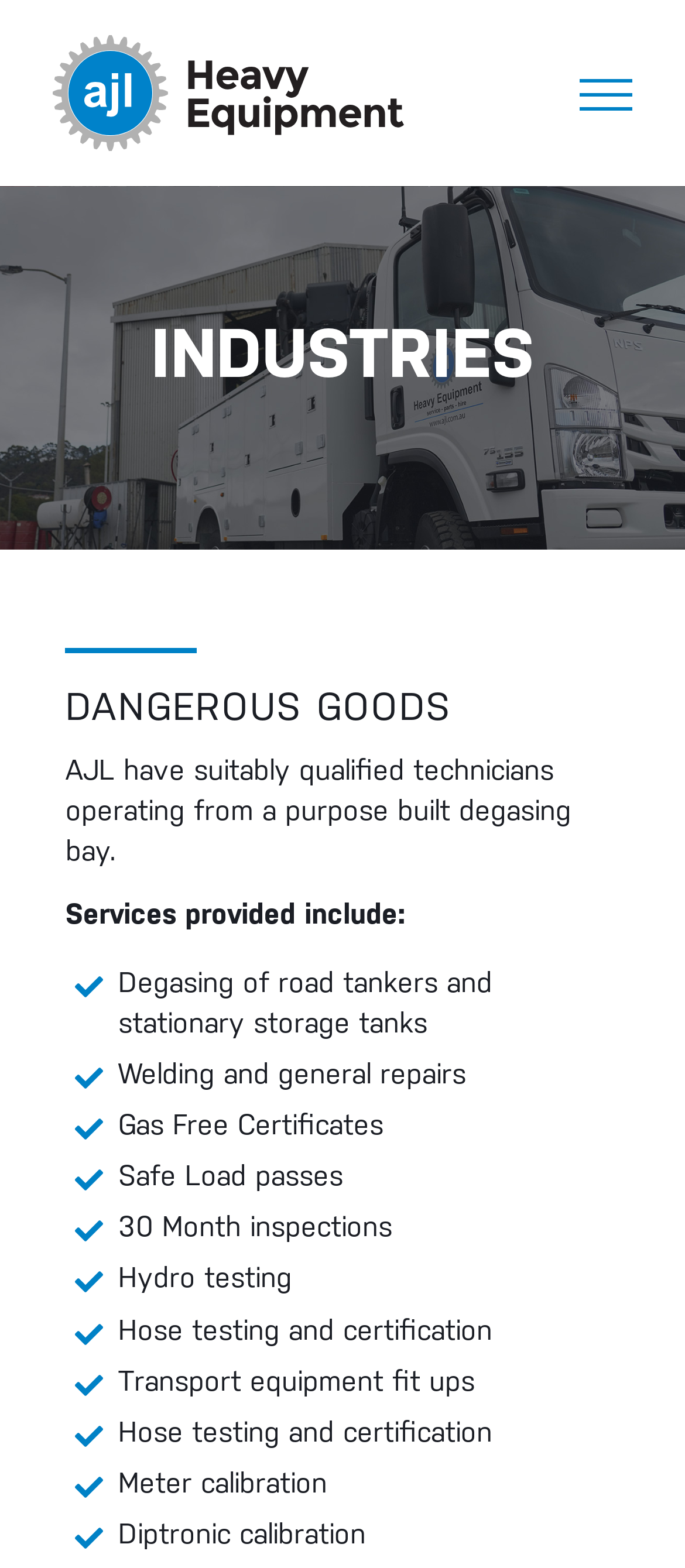Detail the webpage's structure and highlights in your description.

The webpage is about the industries served by AJL, a company that provides heavy equipment services. At the top left of the page, there is a logo of AJL | Heavy Equipment, which is a clickable link. 

Below the logo, there is a heading "INDUSTRIES" that spans across the top of the page. Underneath the heading, there is another heading "DANGEROUS GOODS" that takes up most of the width of the page. 

Below the "DANGEROUS GOODS" heading, there is a paragraph of text that describes AJL's services, stating that they have qualified technicians operating from a purpose-built degassing bay. 

Following the paragraph, there is a list of services provided, which includes degassing of road tankers and stationary storage tanks, welding and general repairs, gas free certificates, safe load passes, 30-month inspections, hydro testing, hose testing and certification, transport equipment fit-ups, meter calibration, and diptronic calibration. Each service is listed in a separate line, and they are aligned to the left side of the page. 

On the top right of the page, there is a hidden link "Toggle Menu" that is not currently visible.